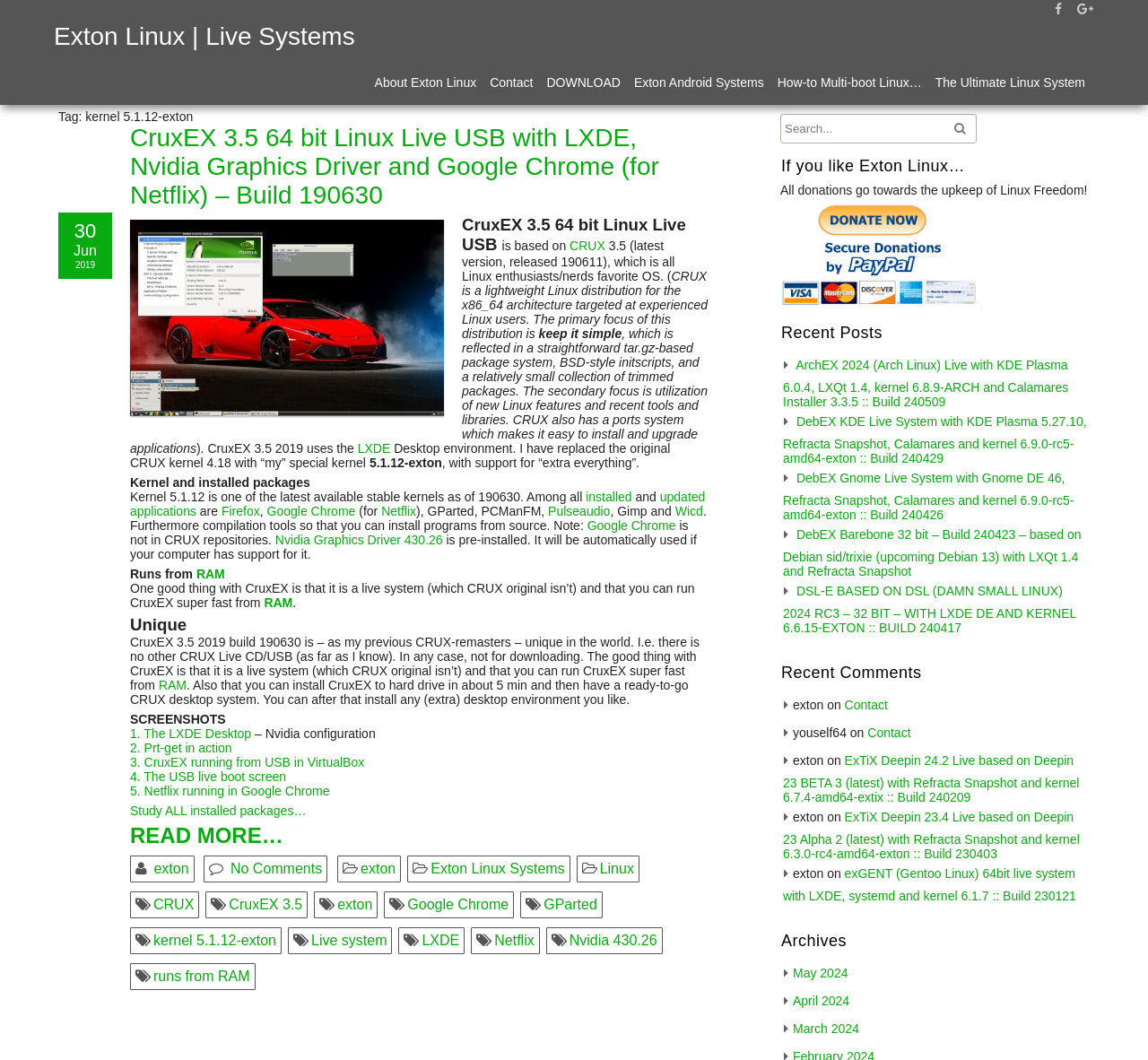Specify the bounding box coordinates of the element's region that should be clicked to achieve the following instruction: "Check the installed packages". The bounding box coordinates consist of four float numbers between 0 and 1, in the format [left, top, right, bottom].

[0.113, 0.758, 0.267, 0.772]